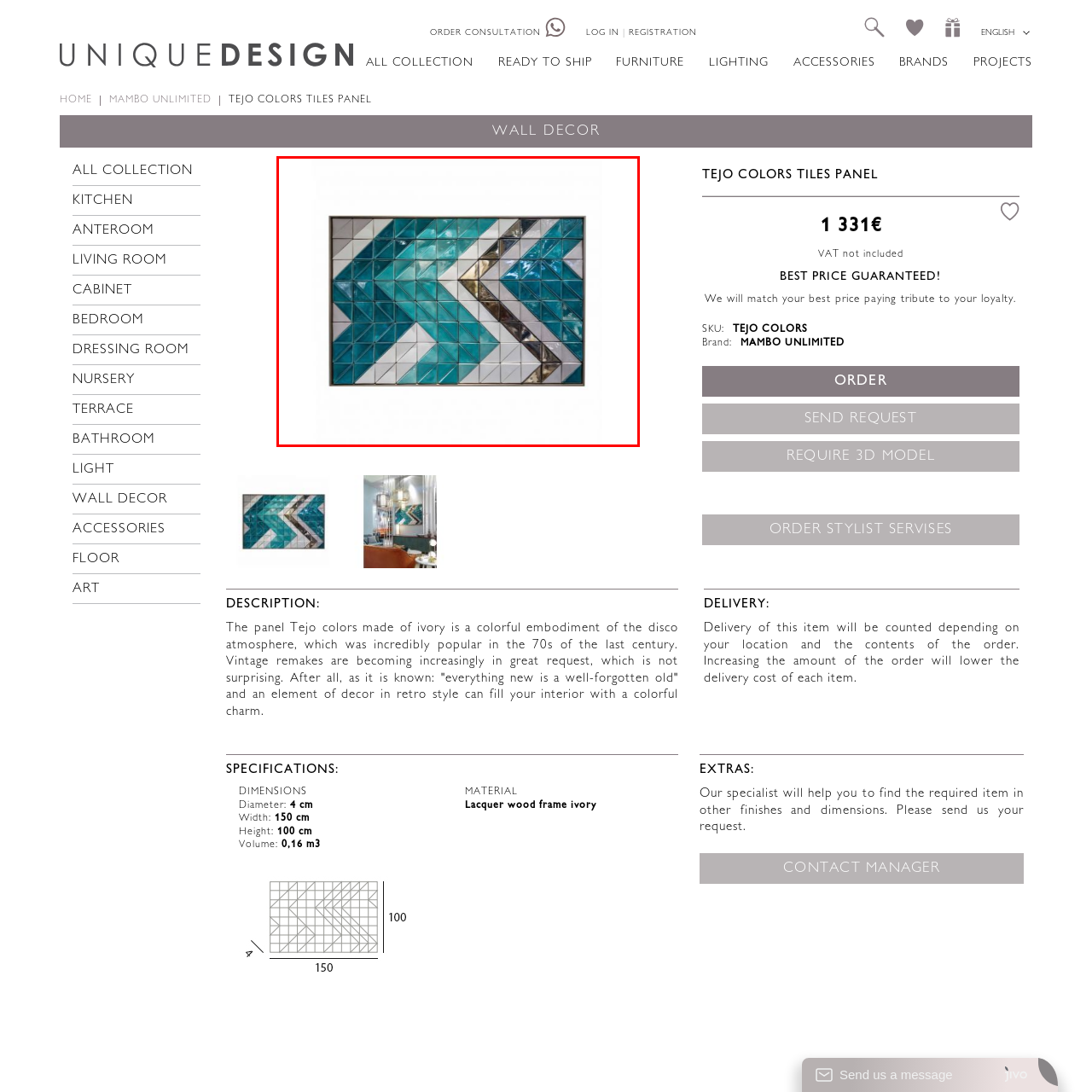What era does the design of the panel evoke?
Study the area inside the red bounding box in the image and answer the question in detail.

The caption explicitly states that the design of the panel embodies a retro aesthetic reminiscent of the popular disco era of the 1970s, which has made a modern resurgence in home decor.